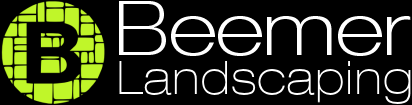Refer to the screenshot and give an in-depth answer to this question: Where does Beemer Landscaping provide its services?

The logo represents Beemer Landscaping, a company dedicated to providing quality landscaping services in Des Moines, Iowa, and its surrounding areas, which indicates the location where the company provides its services.